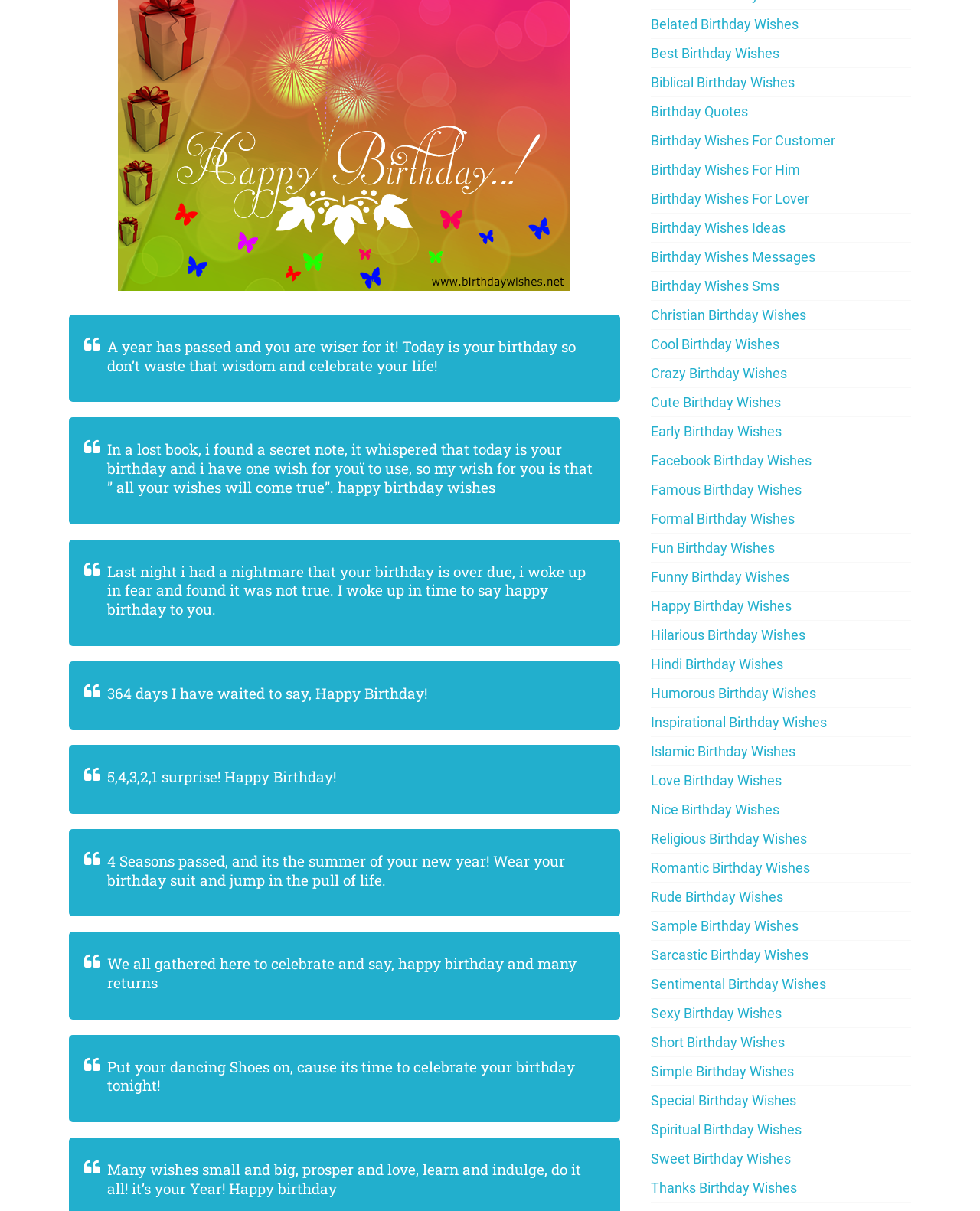Find the bounding box coordinates for the HTML element described in this sentence: "Birthday Quotes". Provide the coordinates as four float numbers between 0 and 1, in the format [left, top, right, bottom].

[0.664, 0.085, 0.763, 0.098]